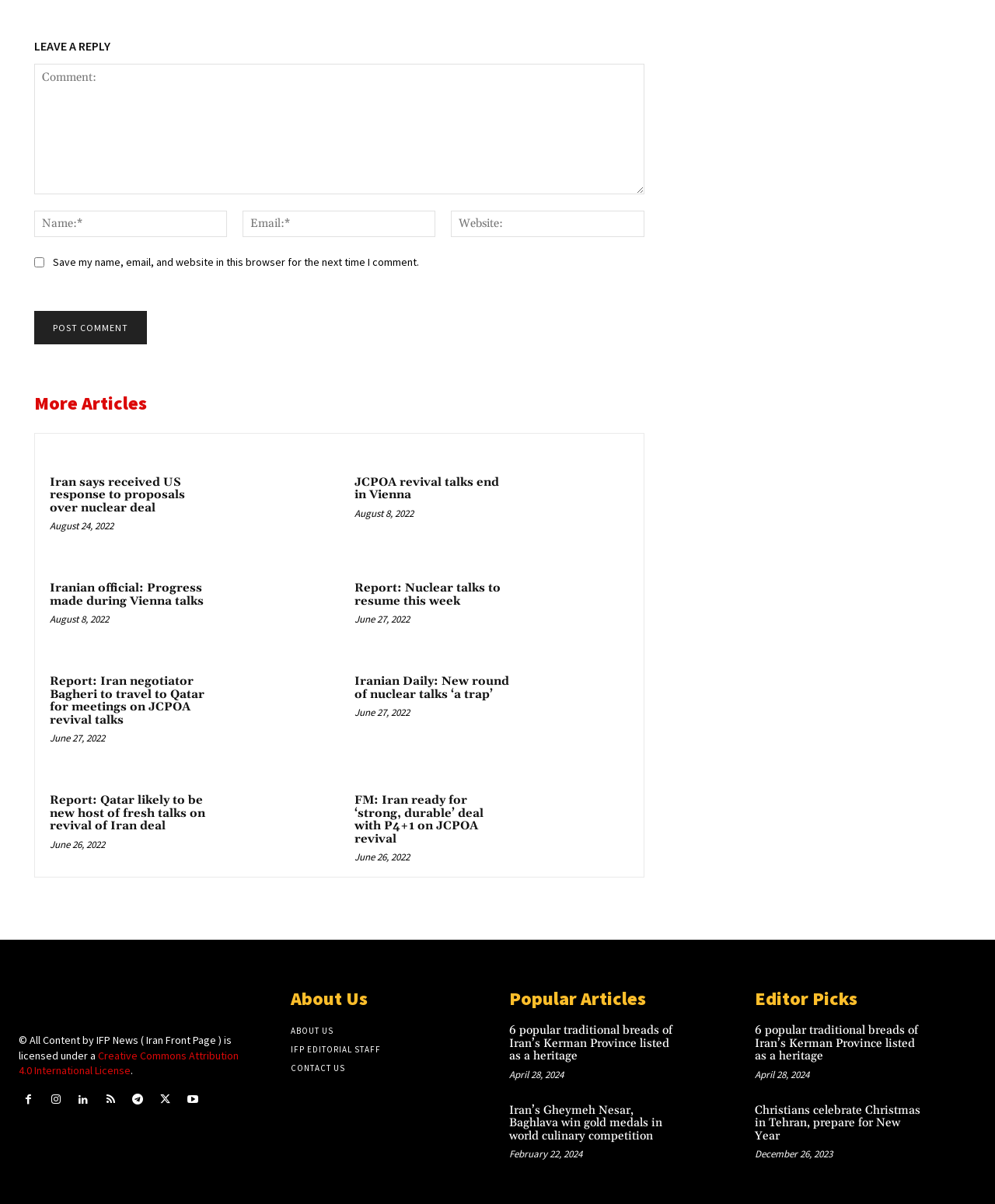Bounding box coordinates must be specified in the format (top-left x, top-left y, bottom-right x, bottom-right y). All values should be floating point numbers between 0 and 1. What are the bounding box coordinates of the UI element described as: About Us

[0.292, 0.848, 0.488, 0.864]